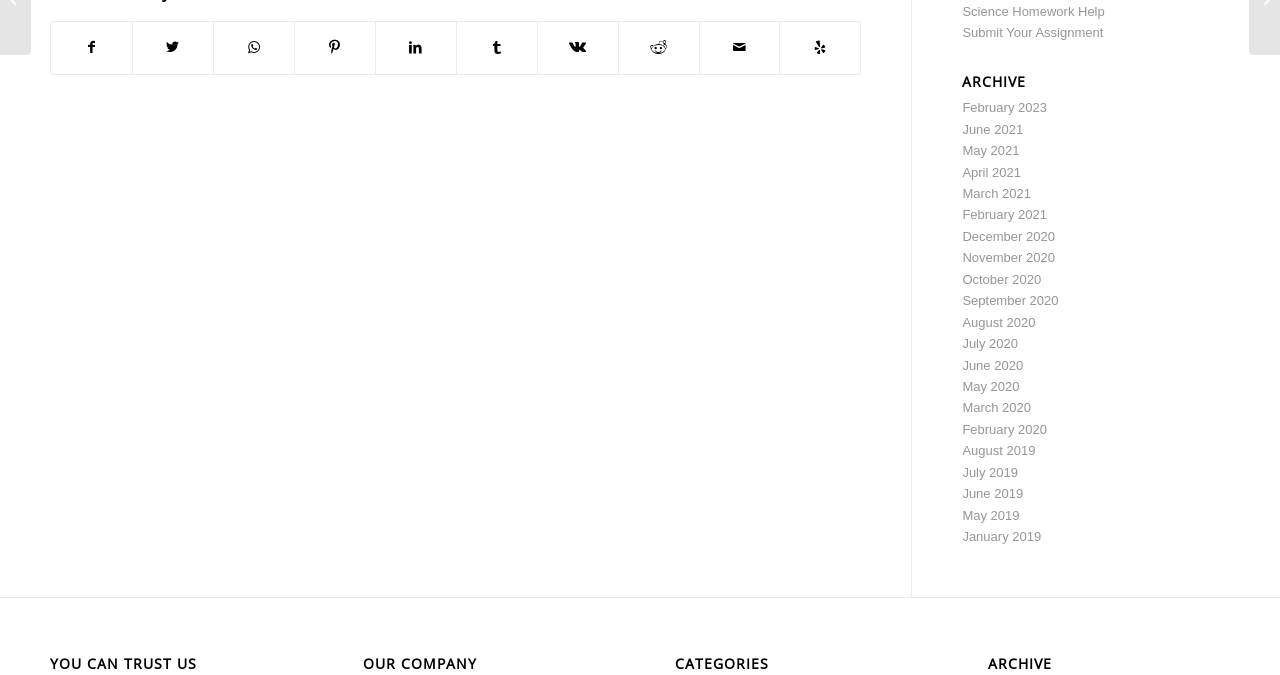Please find the bounding box coordinates in the format (top-left x, top-left y, bottom-right x, bottom-right y) for the given element description. Ensure the coordinates are floating point numbers between 0 and 1. Description: Visit us on Yelp

[0.61, 0.033, 0.672, 0.109]